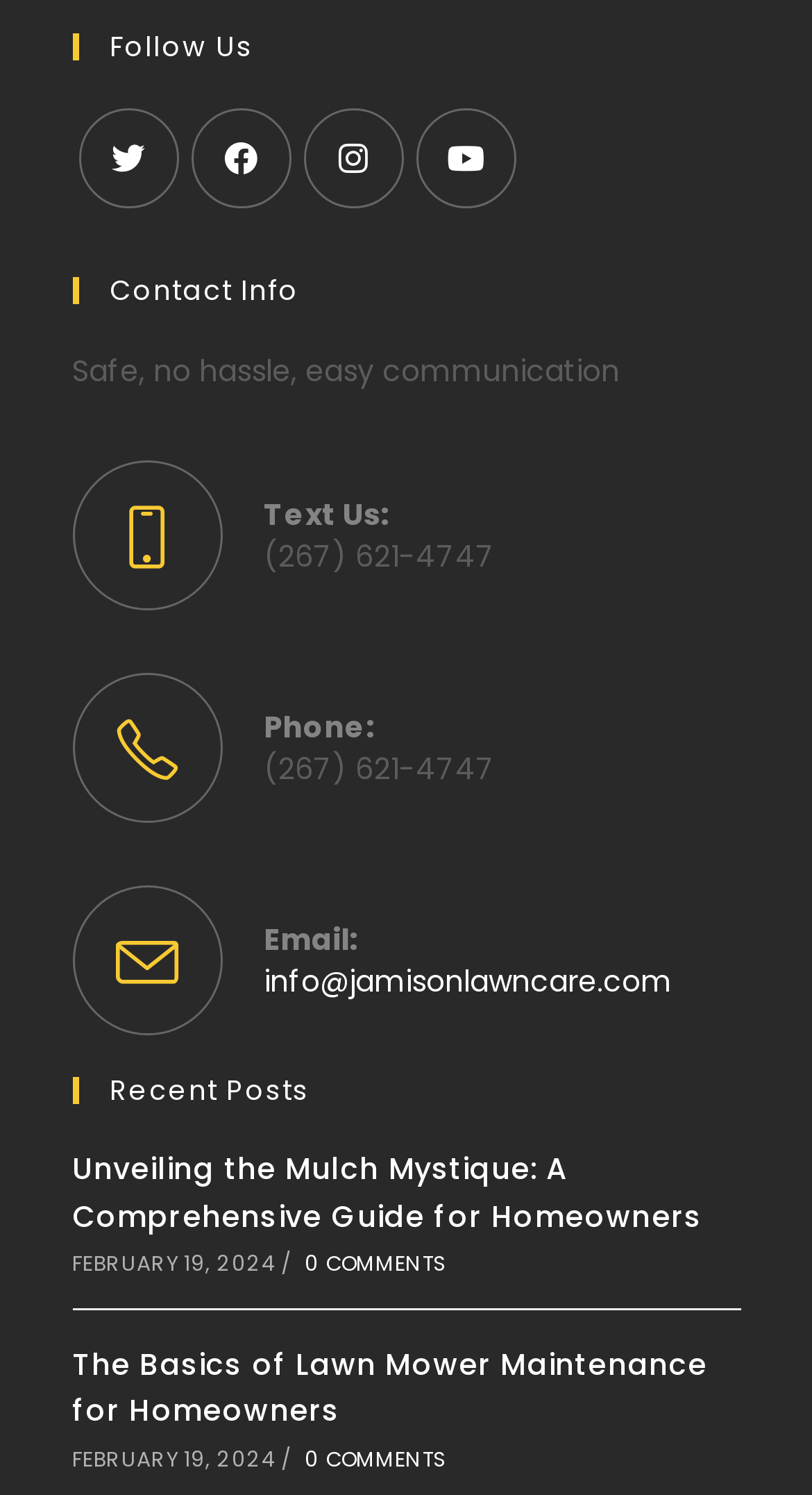Identify the coordinates of the bounding box for the element described below: "info@jamisonlawncare.com". Return the coordinates as four float numbers between 0 and 1: [left, top, right, bottom].

[0.324, 0.642, 0.827, 0.67]